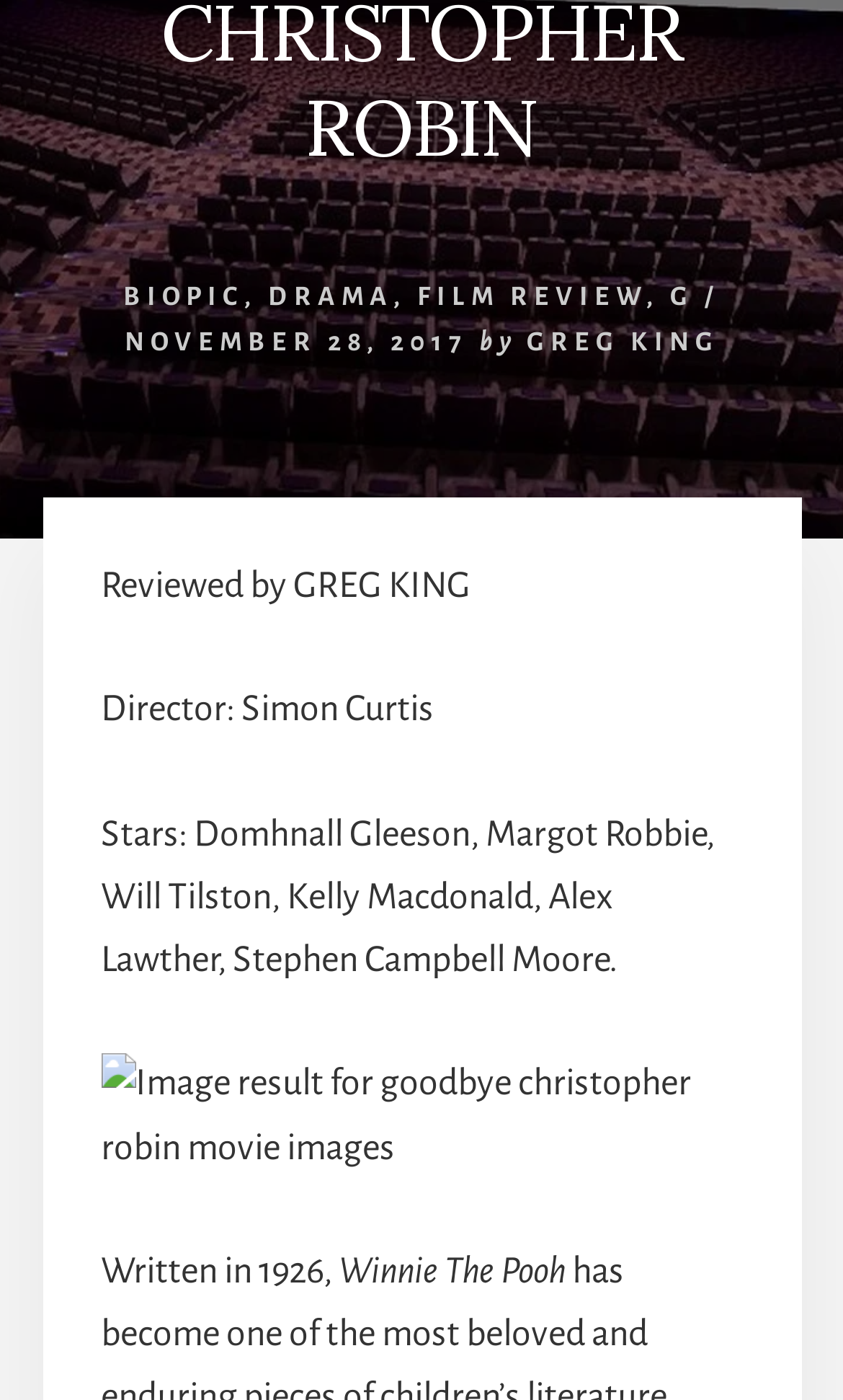Please provide the bounding box coordinates for the UI element as described: "Film Review". The coordinates must be four floats between 0 and 1, represented as [left, top, right, bottom].

[0.495, 0.202, 0.767, 0.222]